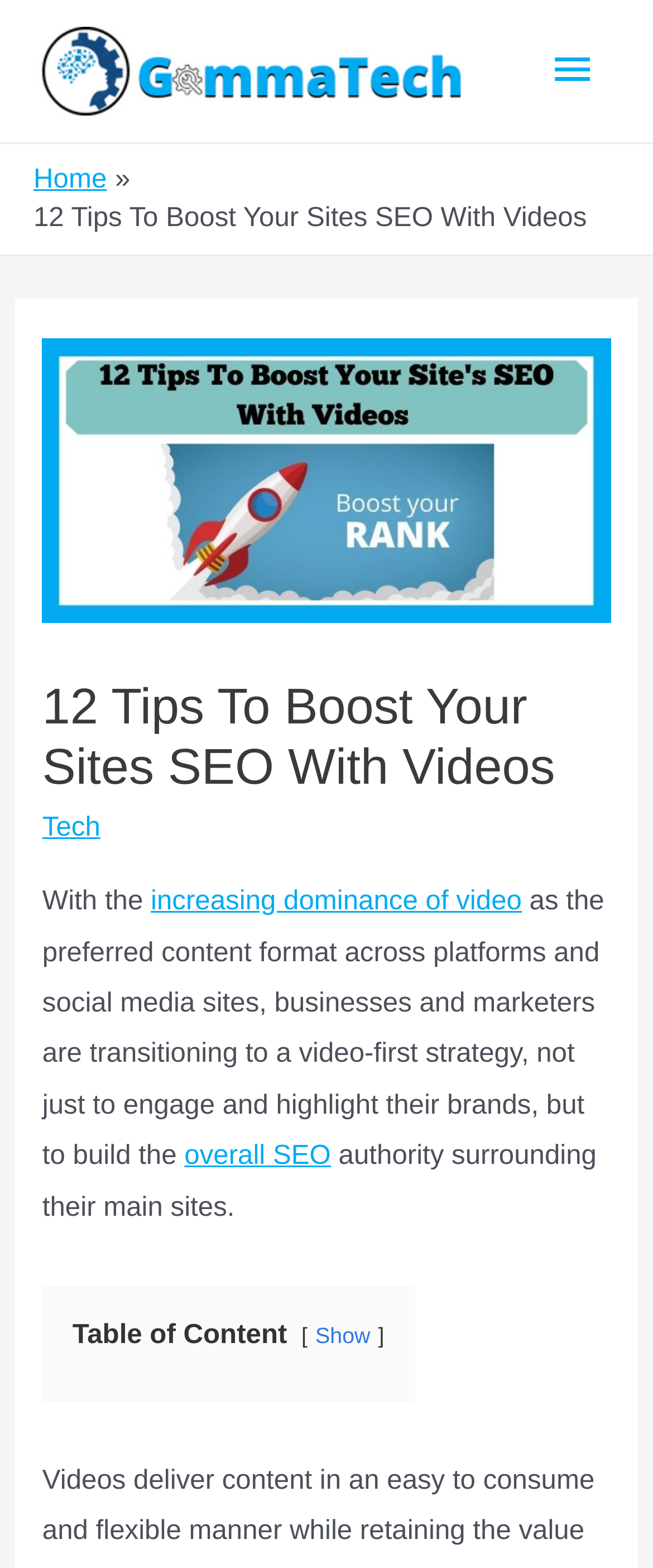Locate the bounding box of the UI element described in the following text: "alt="GammaTech"".

[0.051, 0.035, 0.721, 0.054]